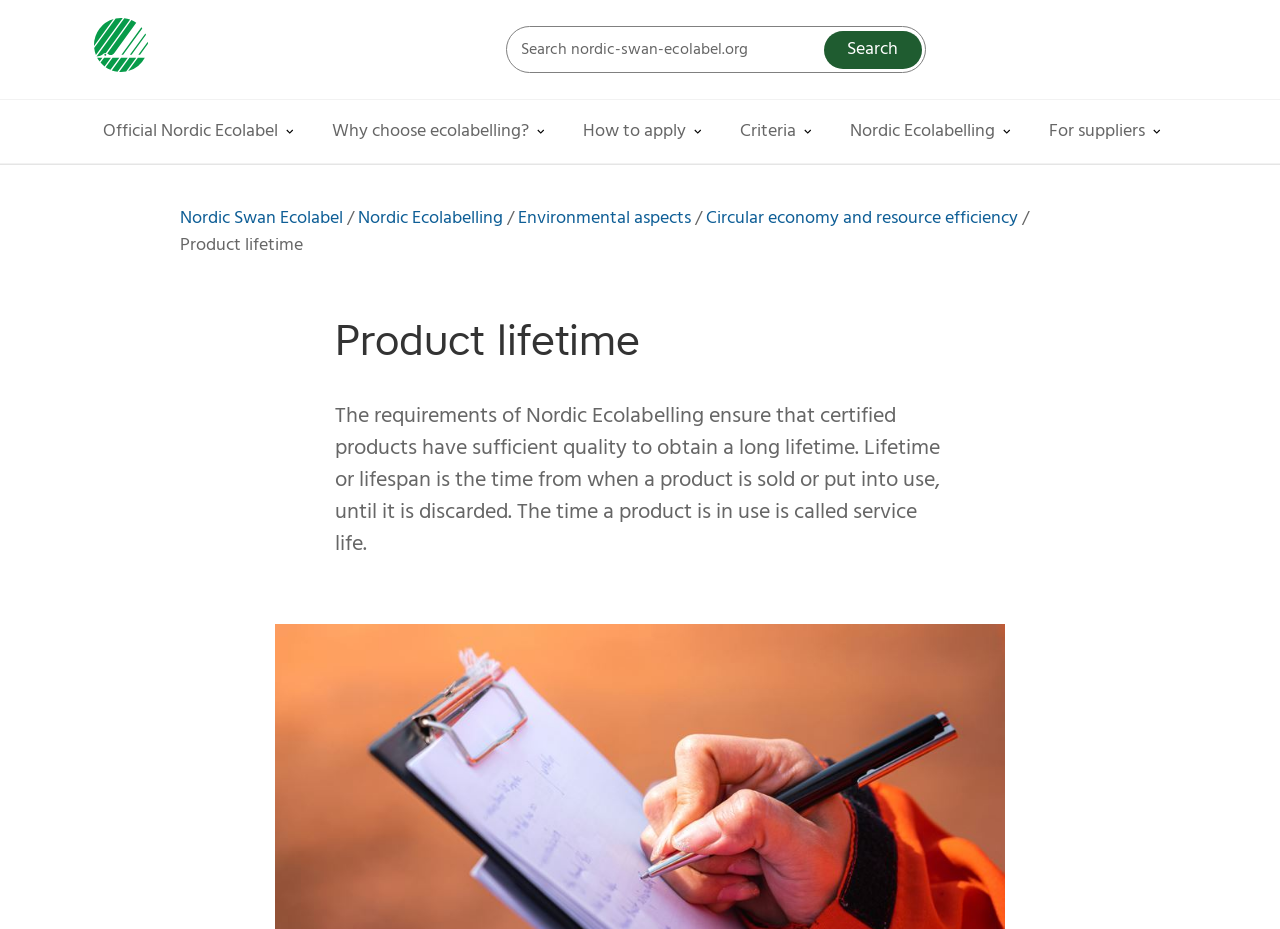Please determine the bounding box coordinates of the element to click on in order to accomplish the following task: "Learn about the official Nordic Ecolabel". Ensure the coordinates are four float numbers ranging from 0 to 1, i.e., [left, top, right, bottom].

[0.066, 0.108, 0.245, 0.175]